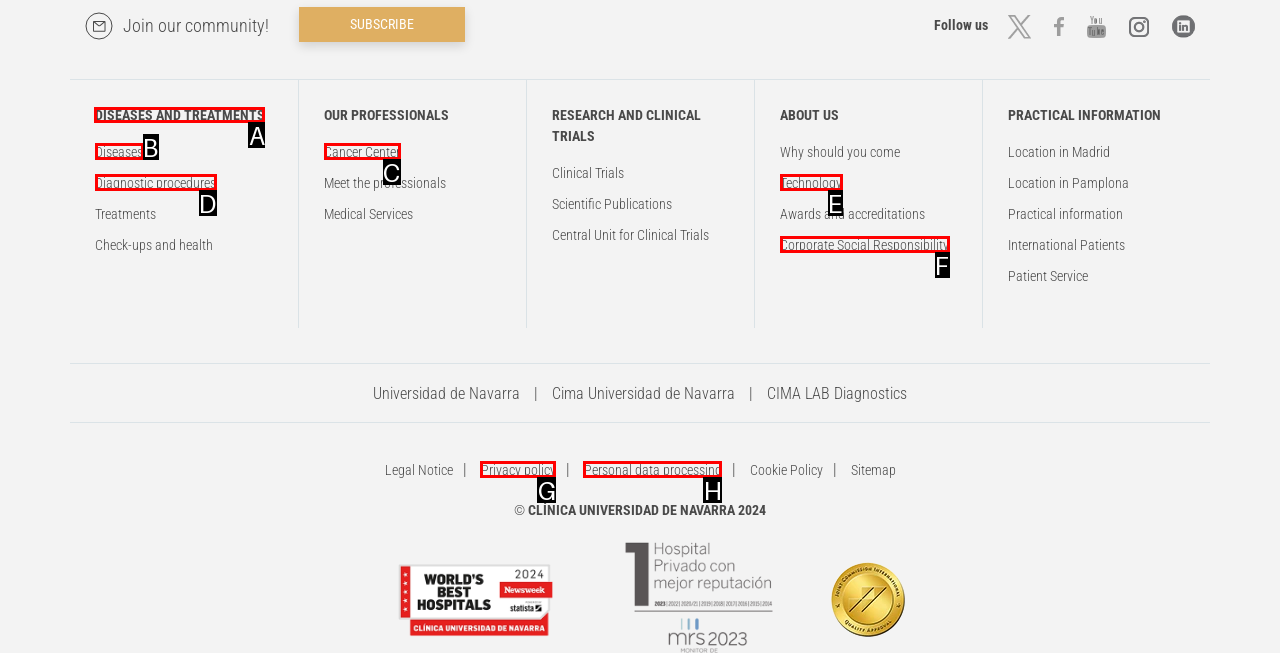To complete the task: Learn about diseases and treatments, select the appropriate UI element to click. Respond with the letter of the correct option from the given choices.

A